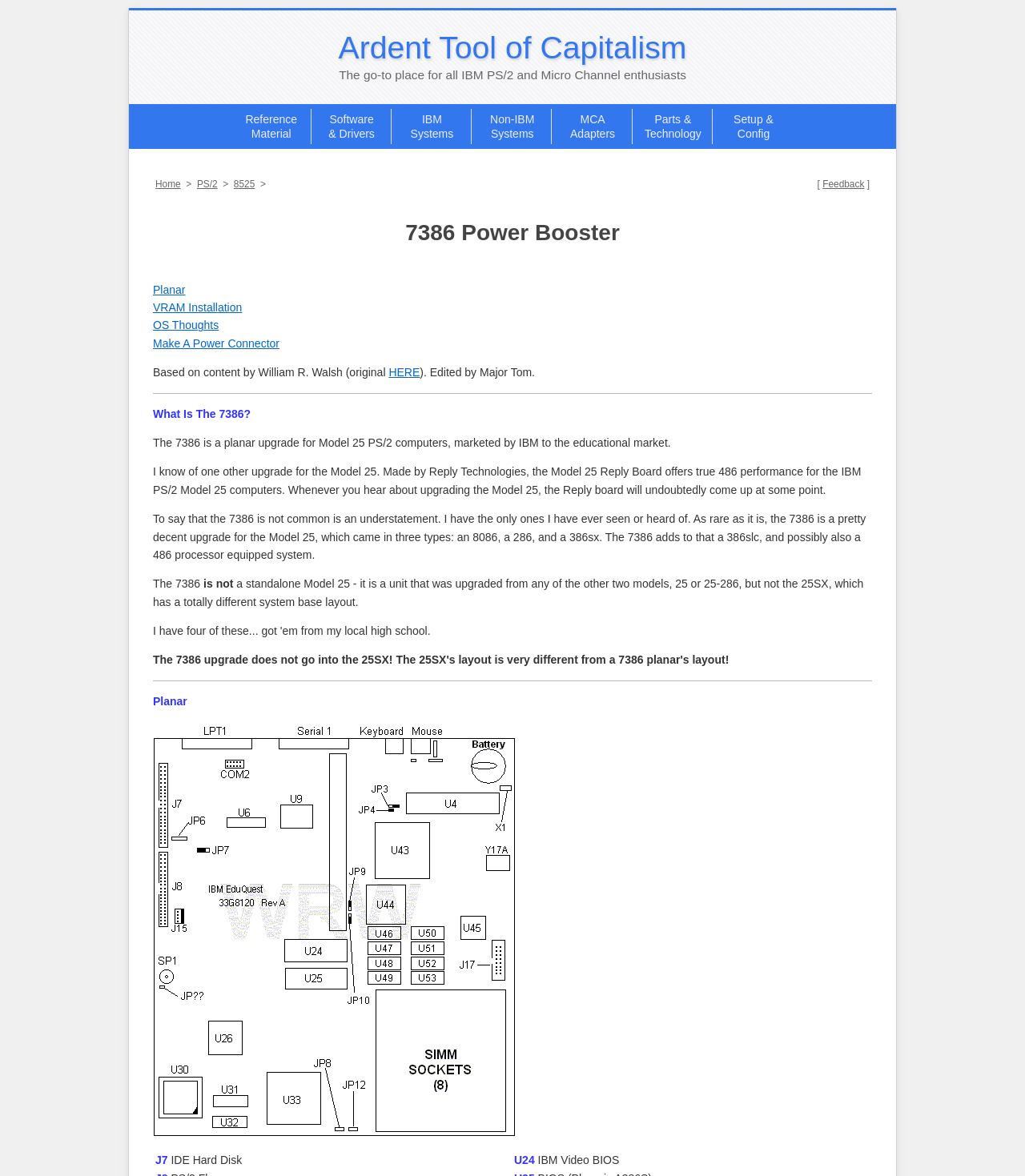What is the 7386?
Offer a detailed and full explanation in response to the question.

I found this answer by reading the text on the webpage, specifically the section that starts with 'What Is The 7386?' and it says 'The 7386 is a planar upgrade for Model 25 PS/2 computers, marketed by IBM to the educational market.'